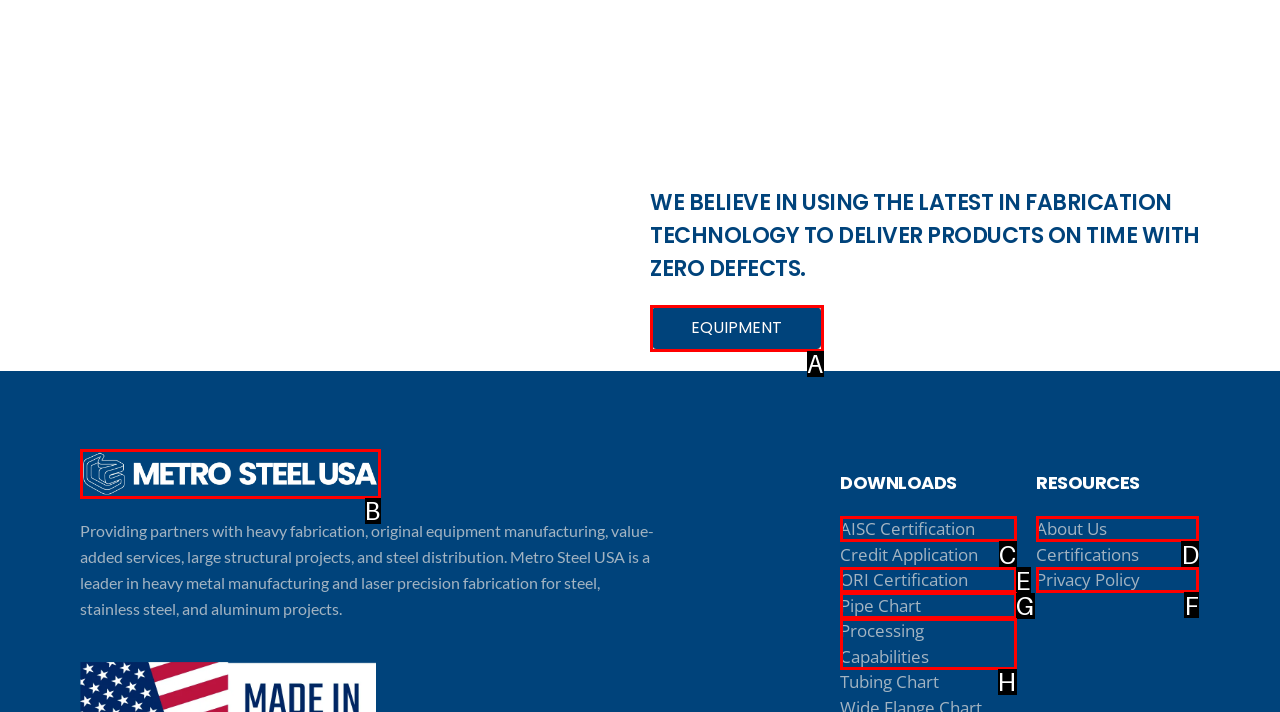Select the proper UI element to click in order to perform the following task: Download the AISC Certification. Indicate your choice with the letter of the appropriate option.

C